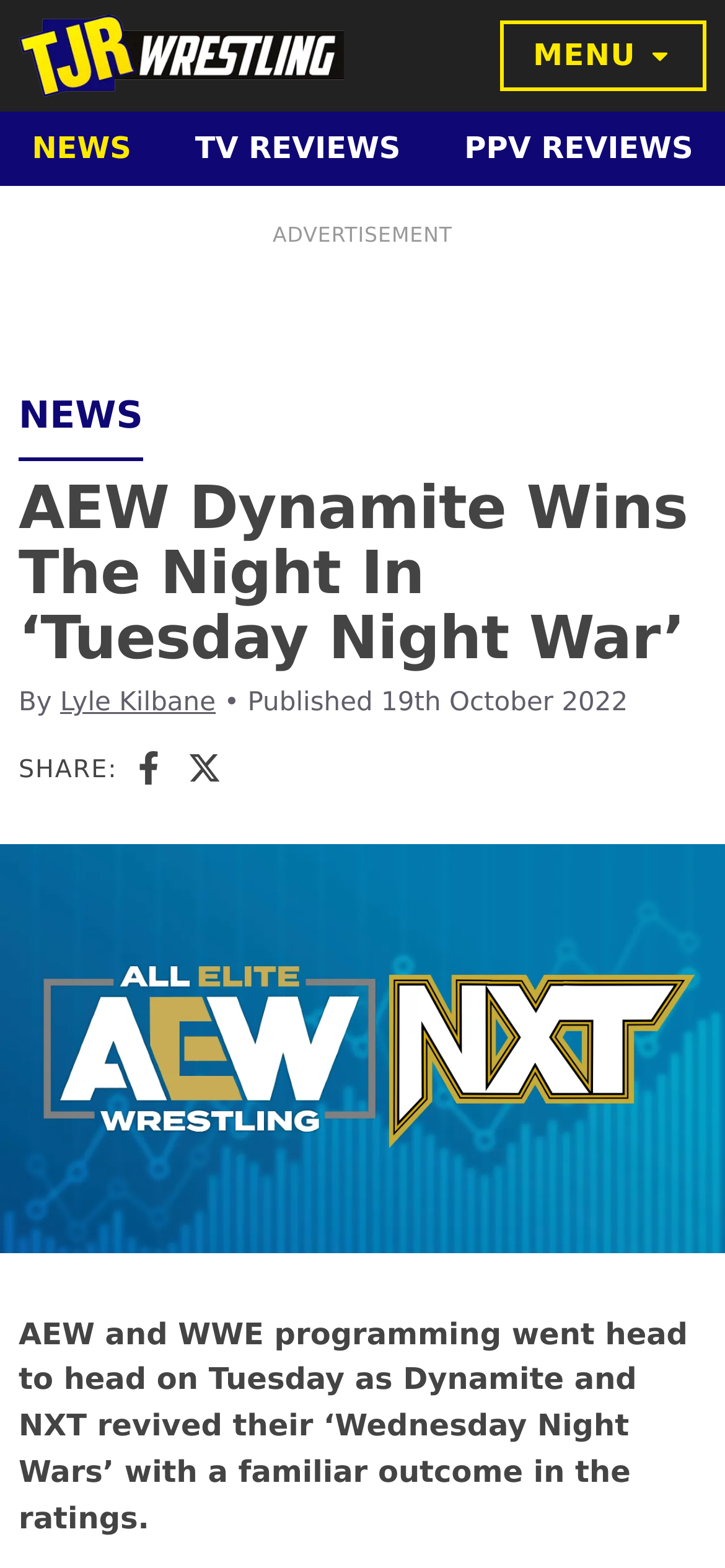Identify the webpage's primary heading and generate its text.

AEW Dynamite Wins The Night In ‘Tuesday Night War’